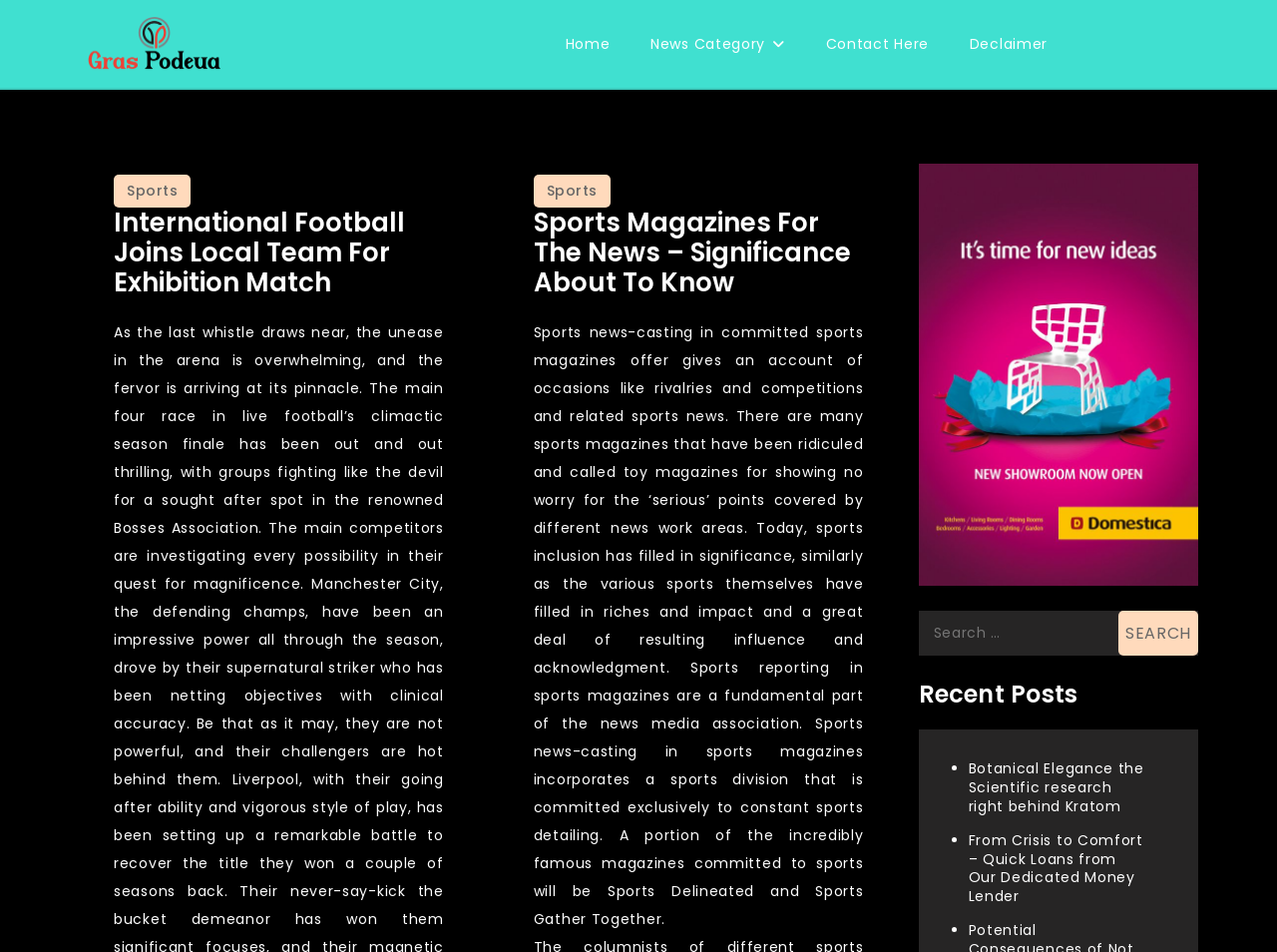What is the purpose of the search box?
Using the visual information, answer the question in a single word or phrase.

To search for content